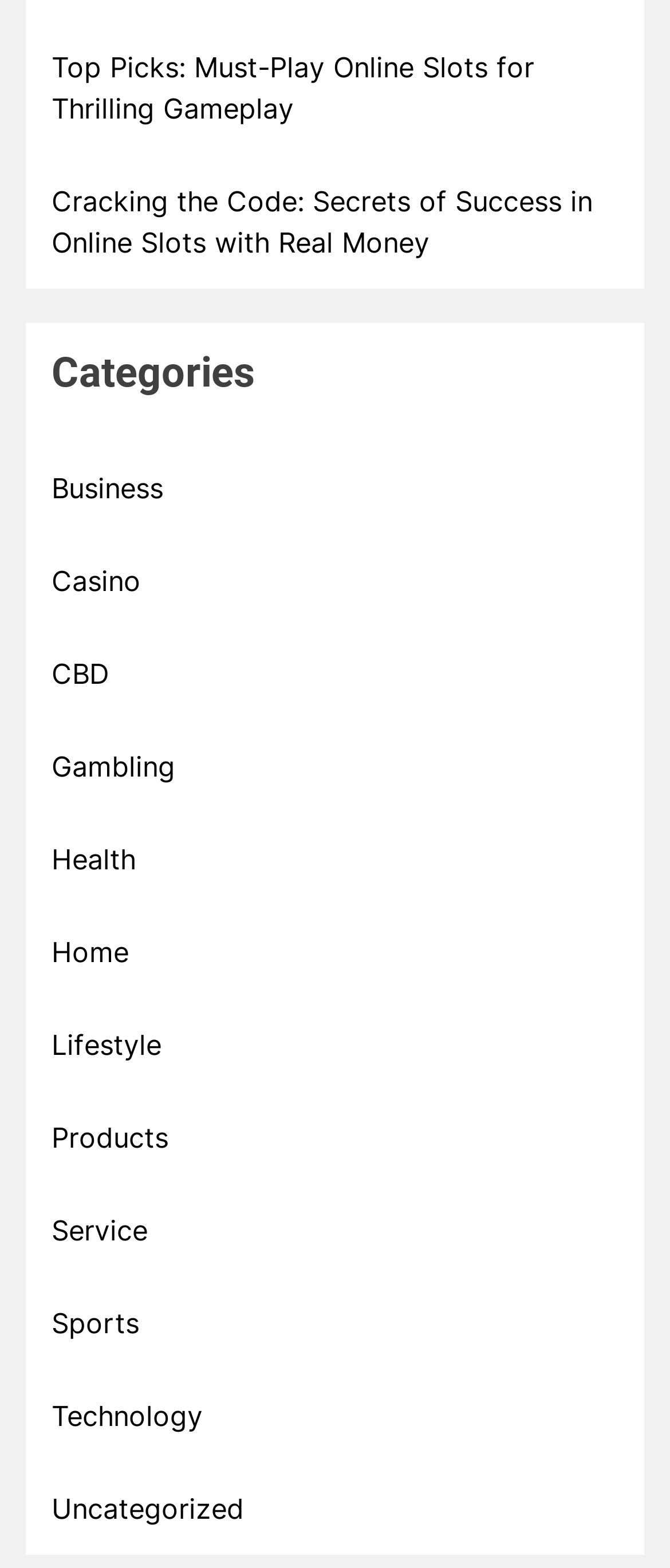How many categories are listed? Refer to the image and provide a one-word or short phrase answer.

13